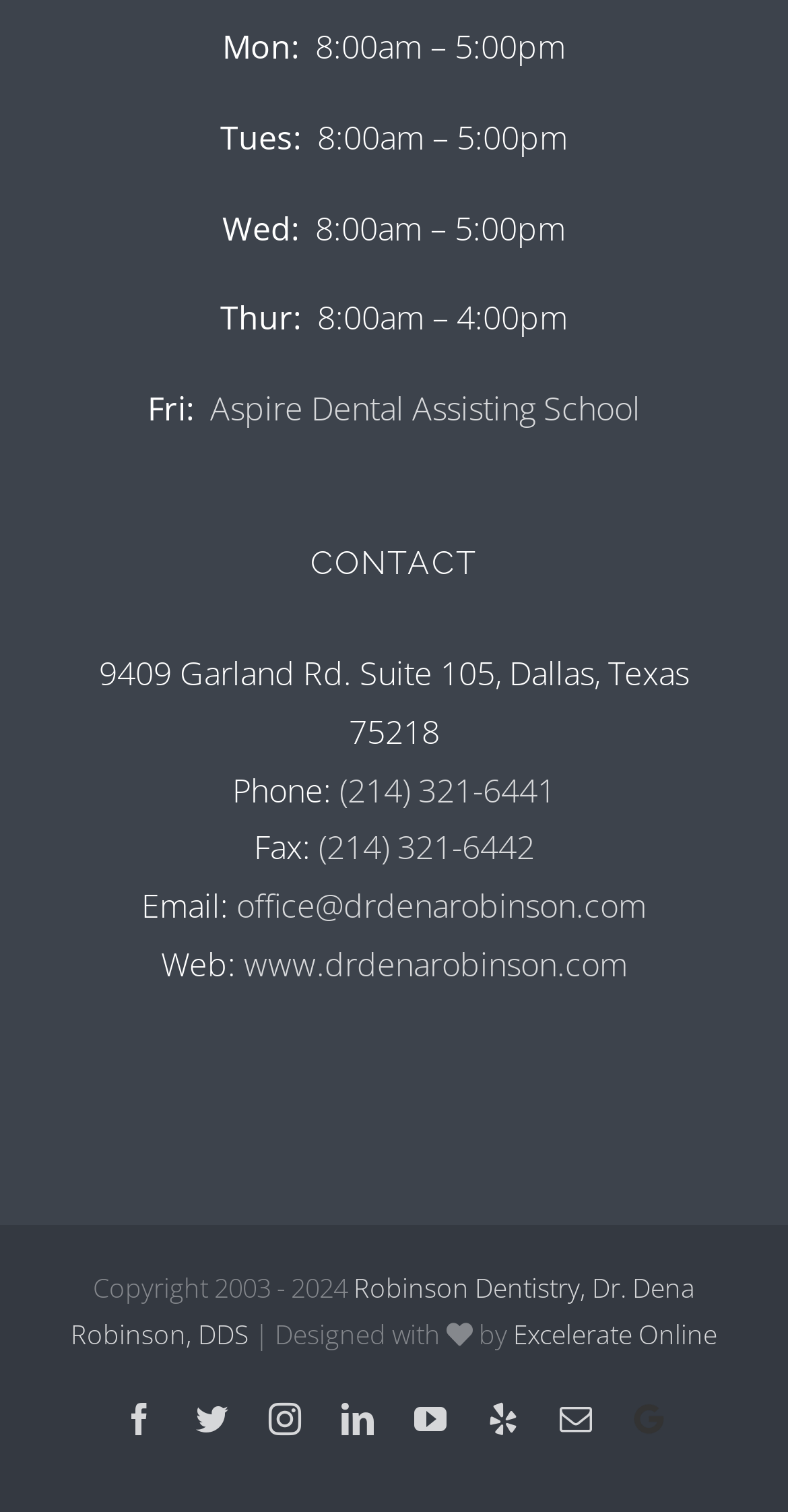Answer with a single word or phrase: 
What is the phone number of the office?

(214) 321-6441